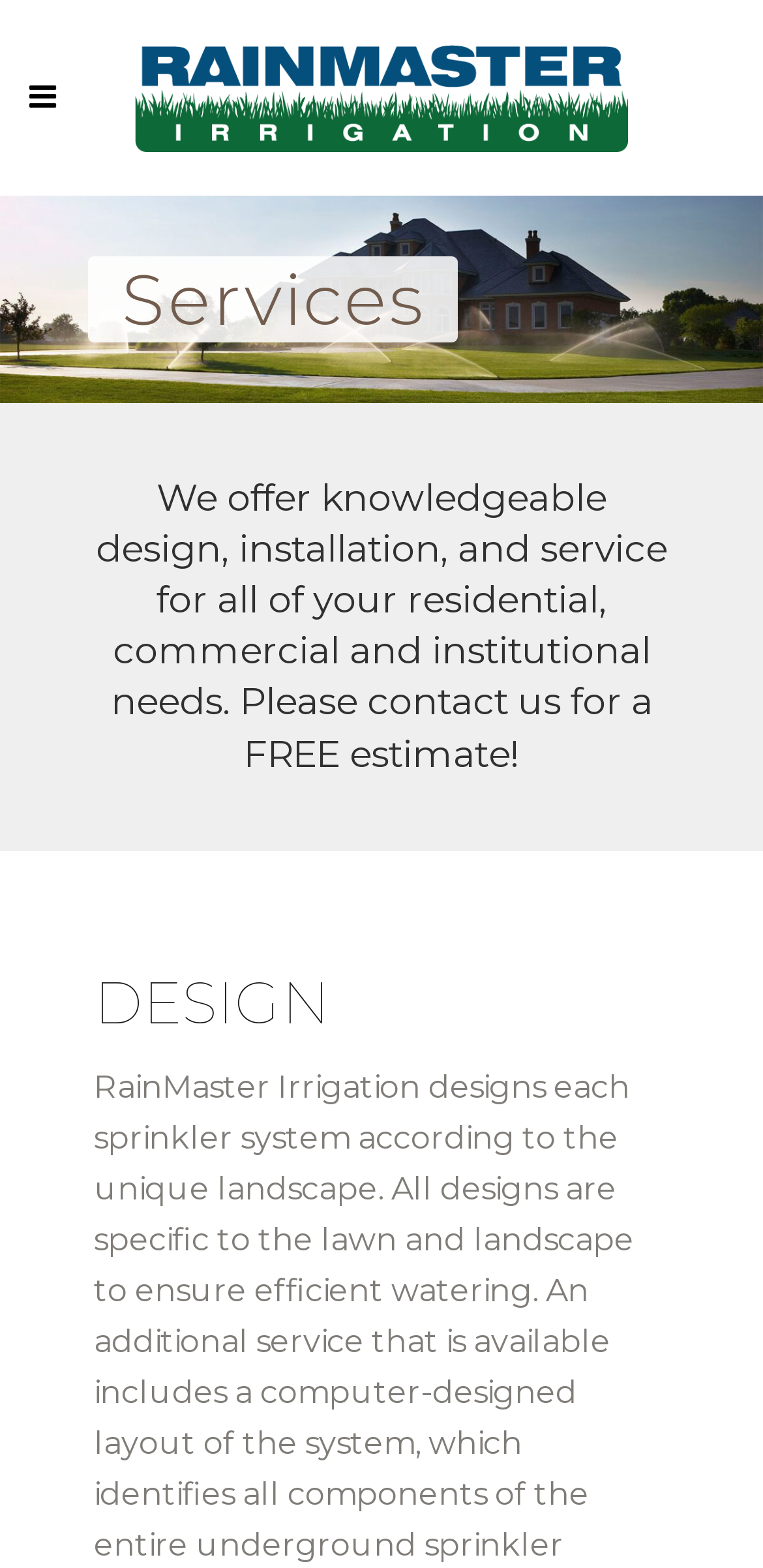Using the webpage screenshot, find the UI element described by alt="Logo". Provide the bounding box coordinates in the format (top-left x, top-left y, bottom-right x, bottom-right y), ensuring all values are floating point numbers between 0 and 1.

[0.178, 0.028, 0.822, 0.097]